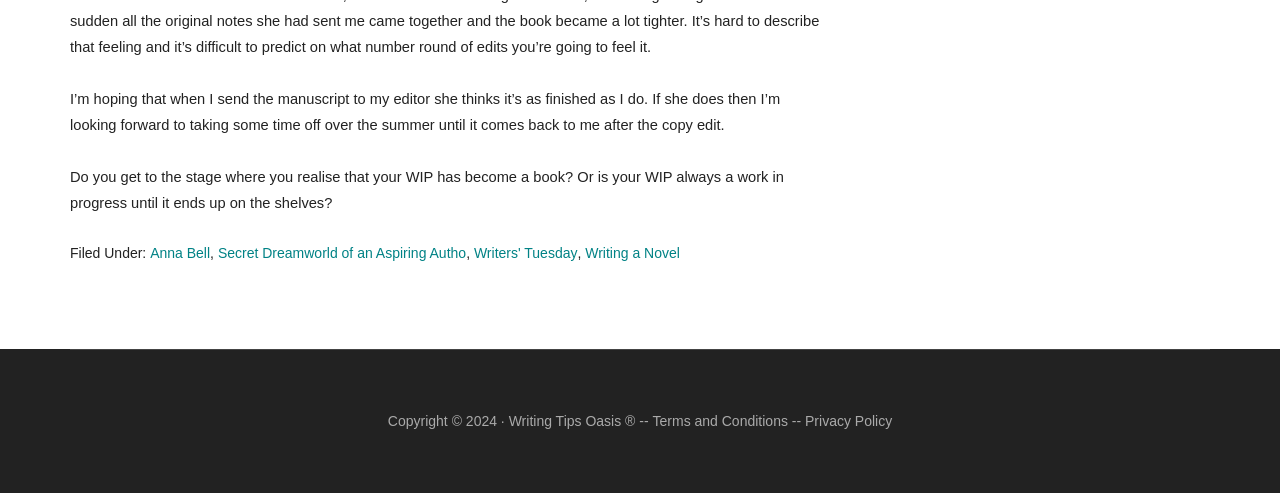Determine the bounding box of the UI component based on this description: "Privacy Policy". The bounding box coordinates should be four float values between 0 and 1, i.e., [left, top, right, bottom].

[0.629, 0.837, 0.697, 0.87]